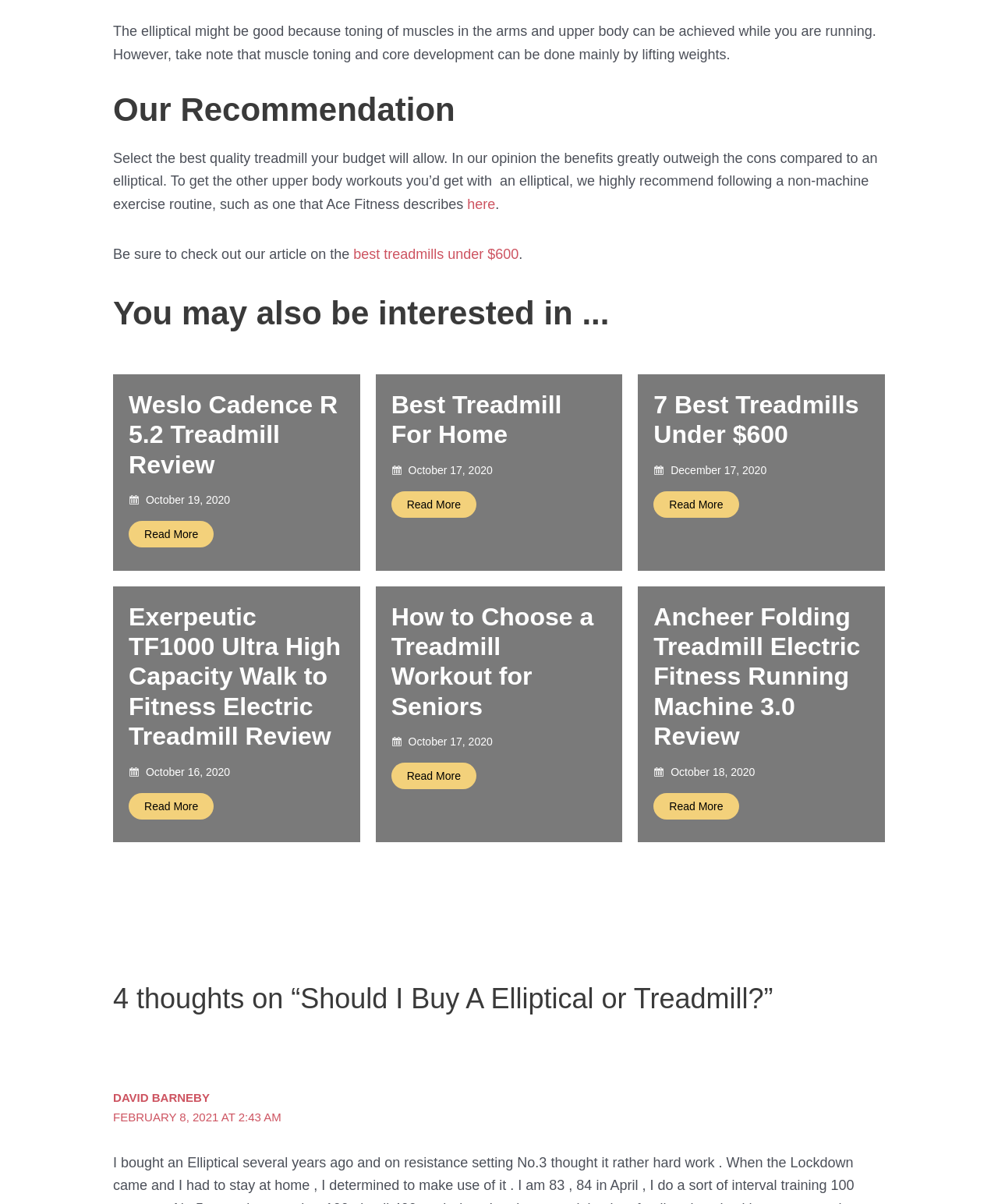Determine the bounding box coordinates for the area that should be clicked to carry out the following instruction: "Read the article about How to Choose a Treadmill Workout for Seniors".

[0.392, 0.5, 0.595, 0.598]